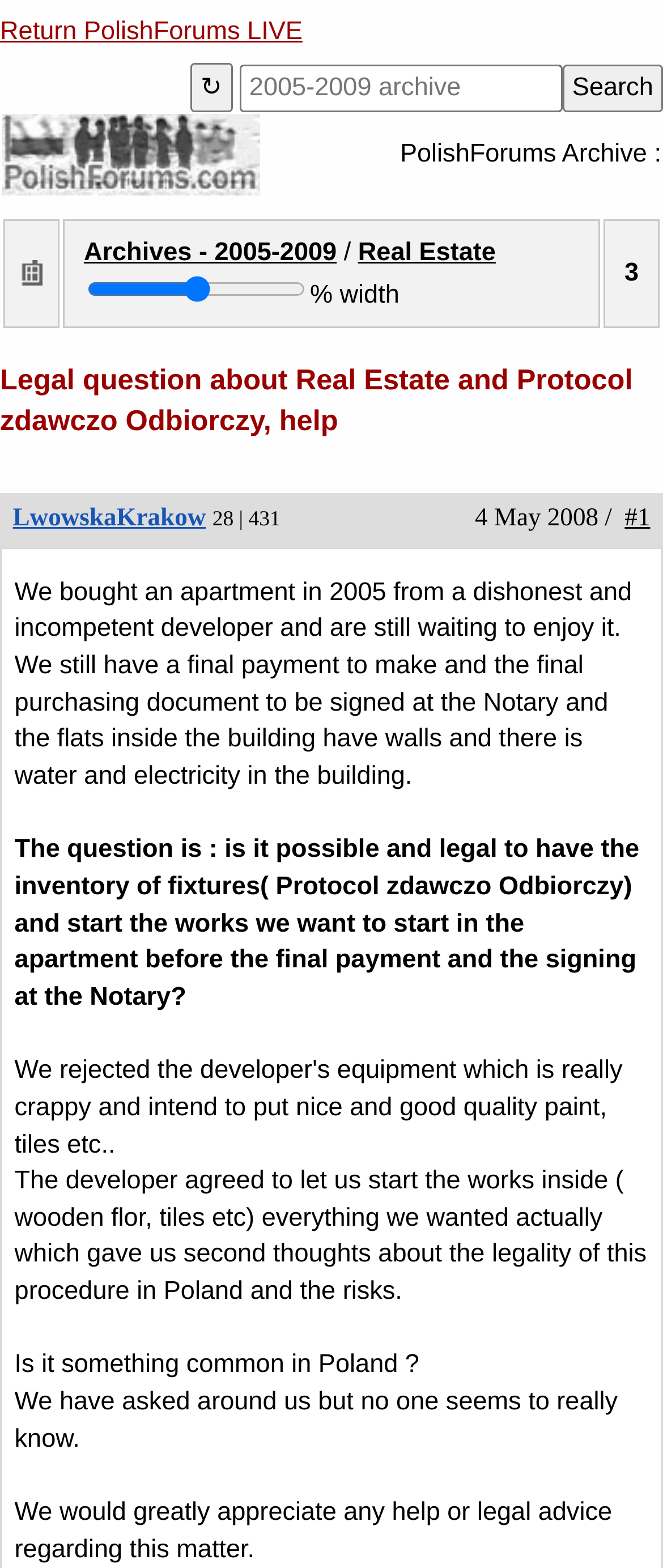Find the bounding box coordinates for the HTML element described in this sentence: "title="Find on page" value="↻"". Provide the coordinates as four float numbers between 0 and 1, in the format [left, top, right, bottom].

[0.288, 0.04, 0.35, 0.072]